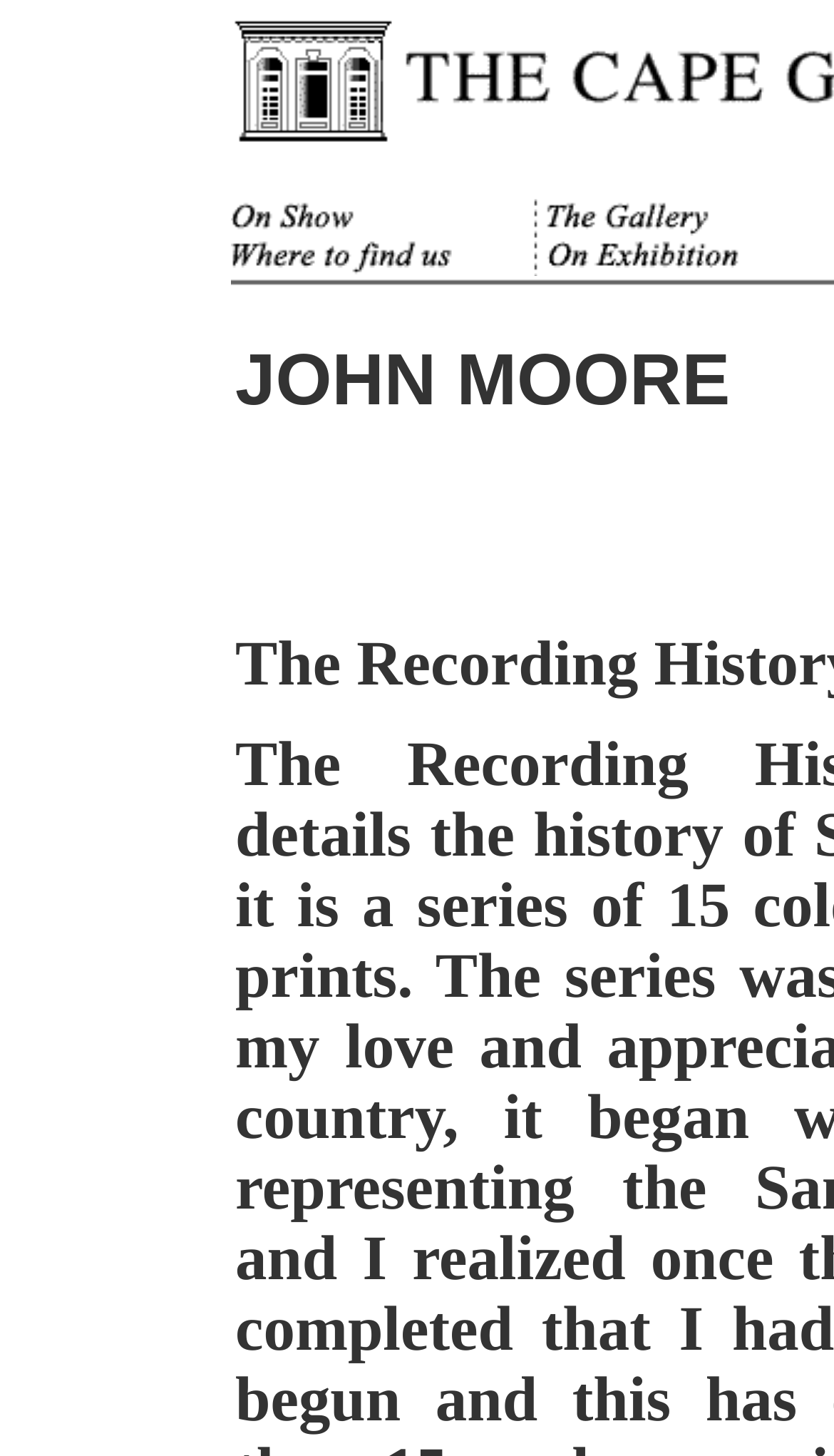How many images are on the webpage?
Answer the question with a single word or phrase by looking at the picture.

5